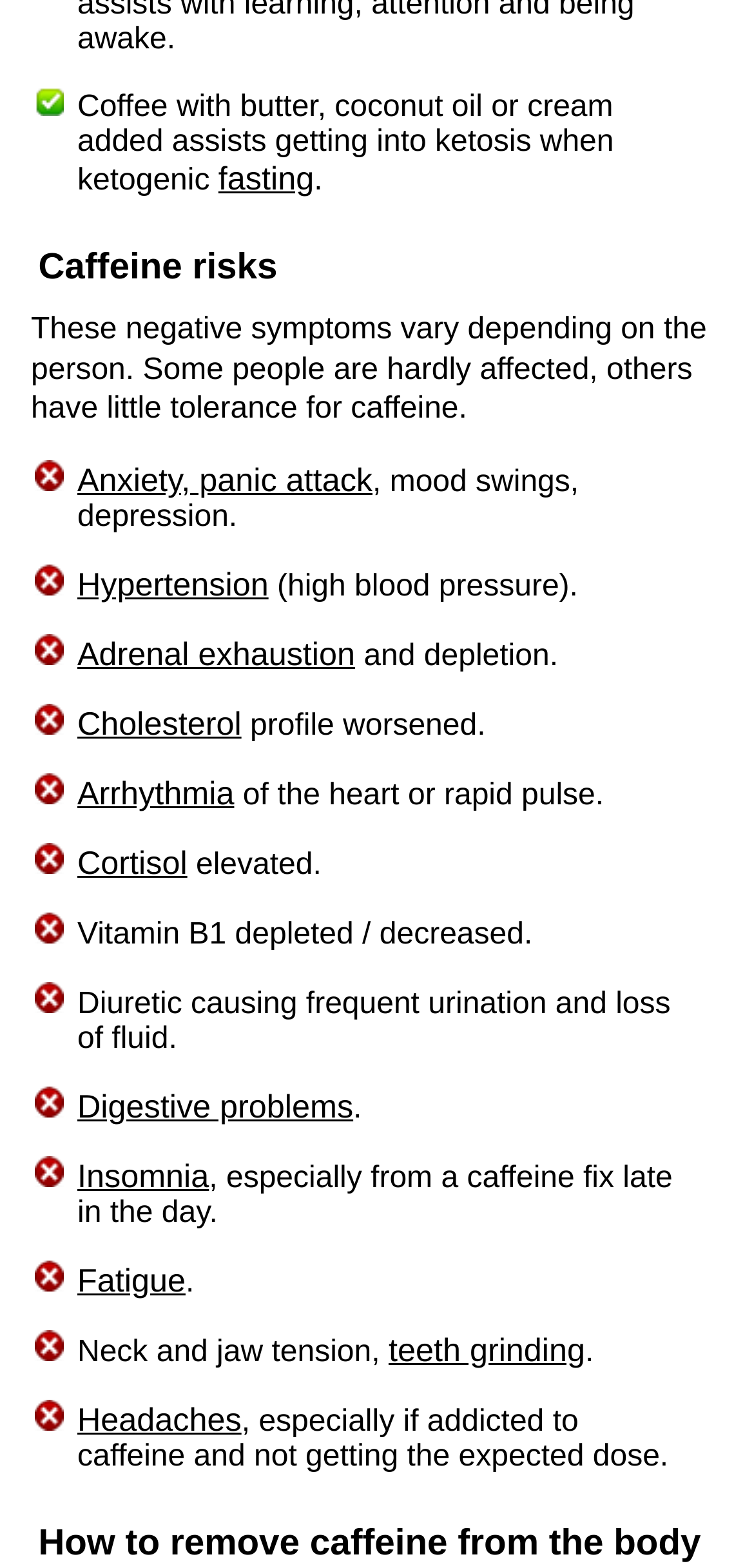What is a way to remove caffeine from the body?
Answer with a single word or short phrase according to what you see in the image.

Not specified